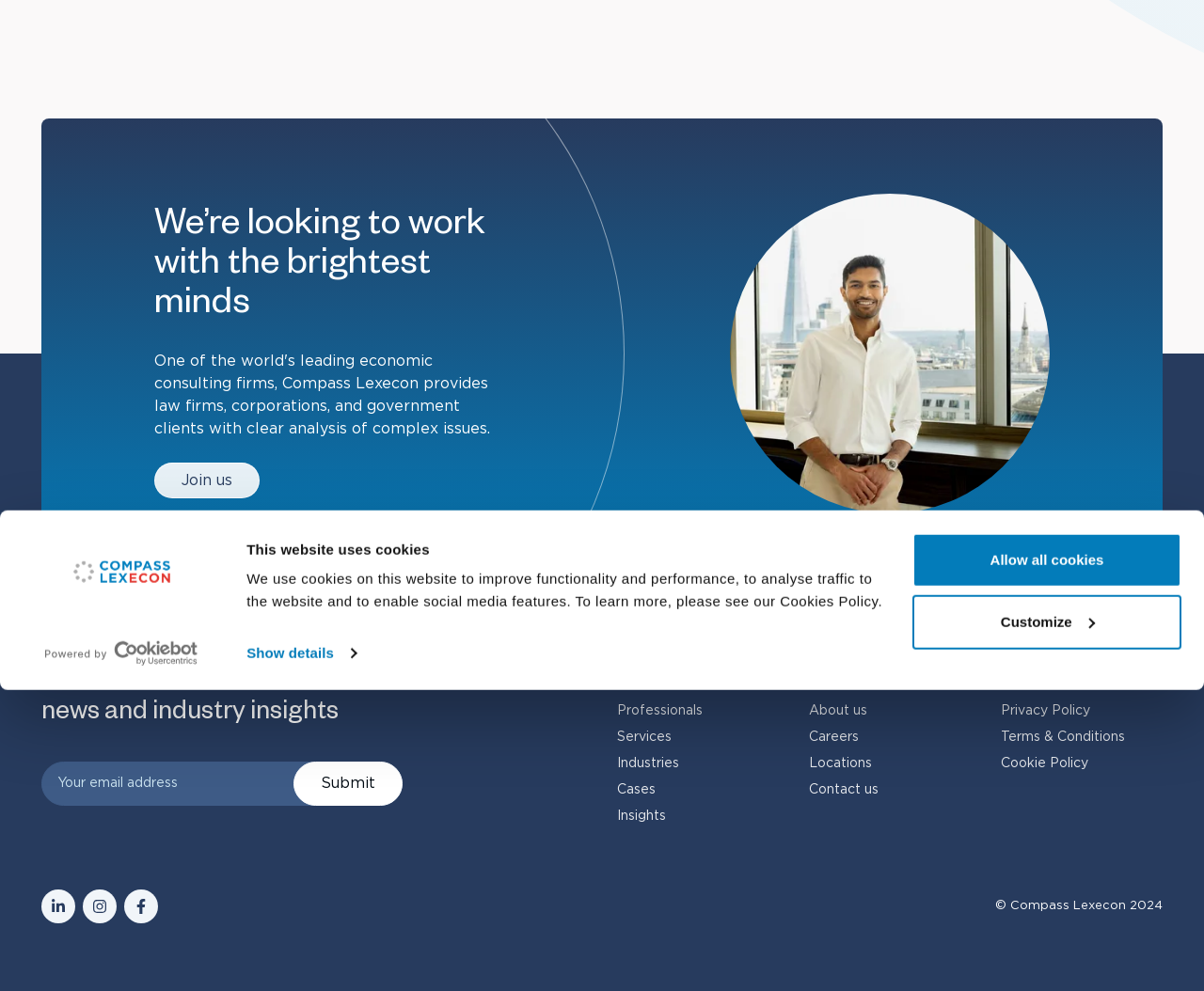Identify the bounding box coordinates for the UI element described as follows: "Instagram Follow on". Ensure the coordinates are four float numbers between 0 and 1, formatted as [left, top, right, bottom].

[0.069, 0.897, 0.097, 0.931]